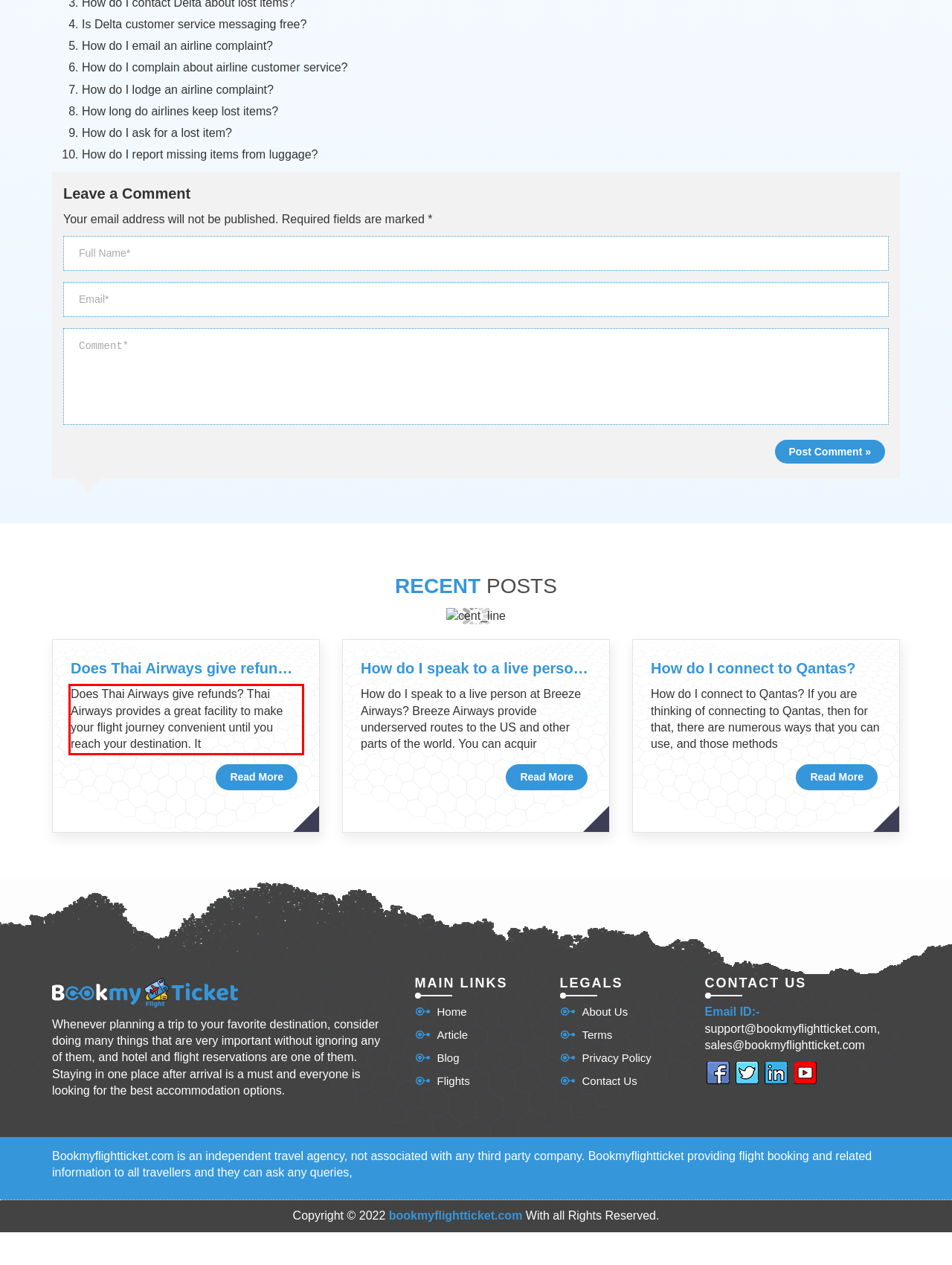Please examine the webpage screenshot containing a red bounding box and use OCR to recognize and output the text inside the red bounding box.

Does Thai Airways give refunds? Thai Airways provides a great facility to make your flight journey convenient until you reach your destination. It